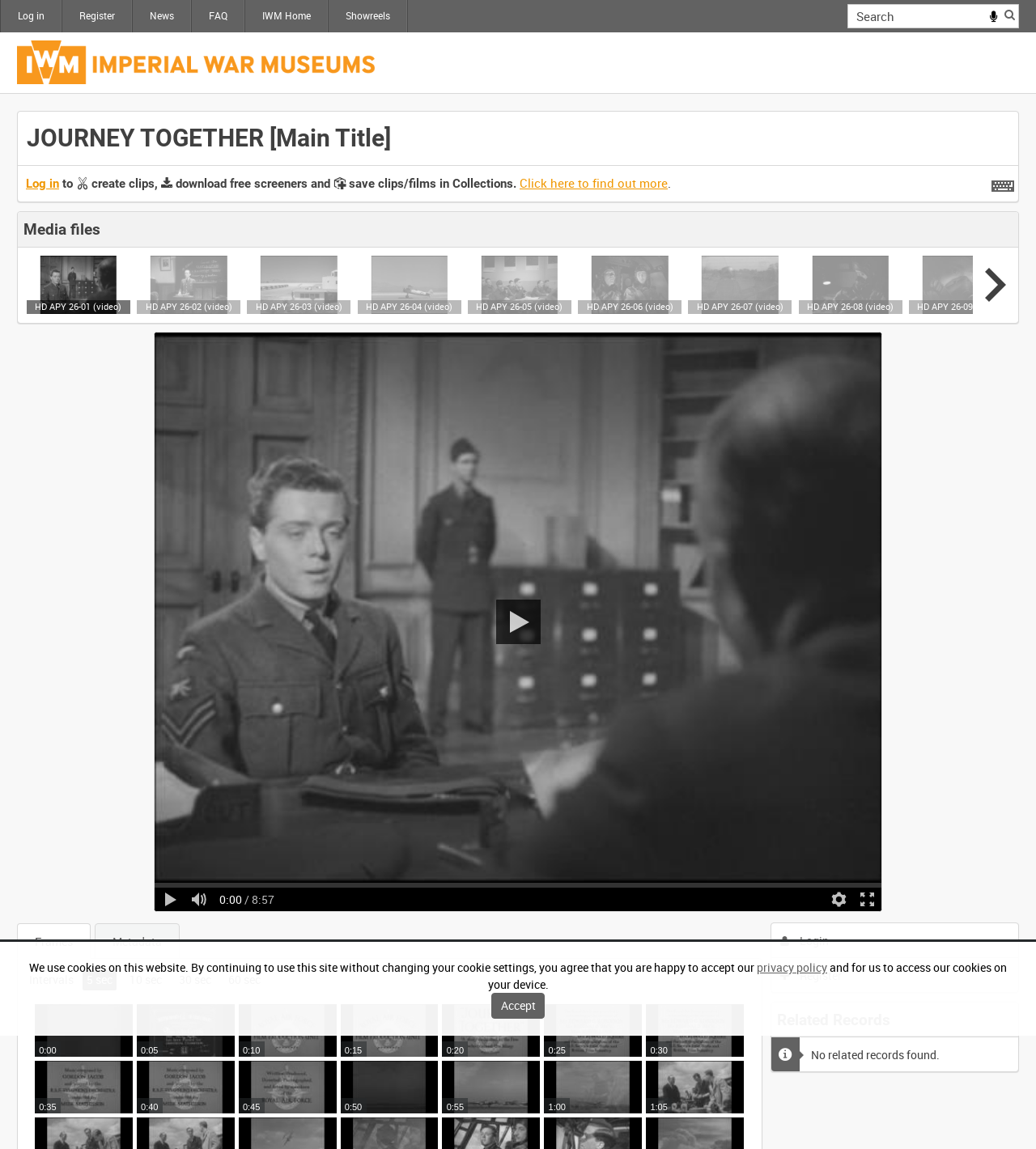Can you determine the bounding box coordinates of the area that needs to be clicked to fulfill the following instruction: "Adjust the player slider"?

[0.149, 0.766, 0.851, 0.777]